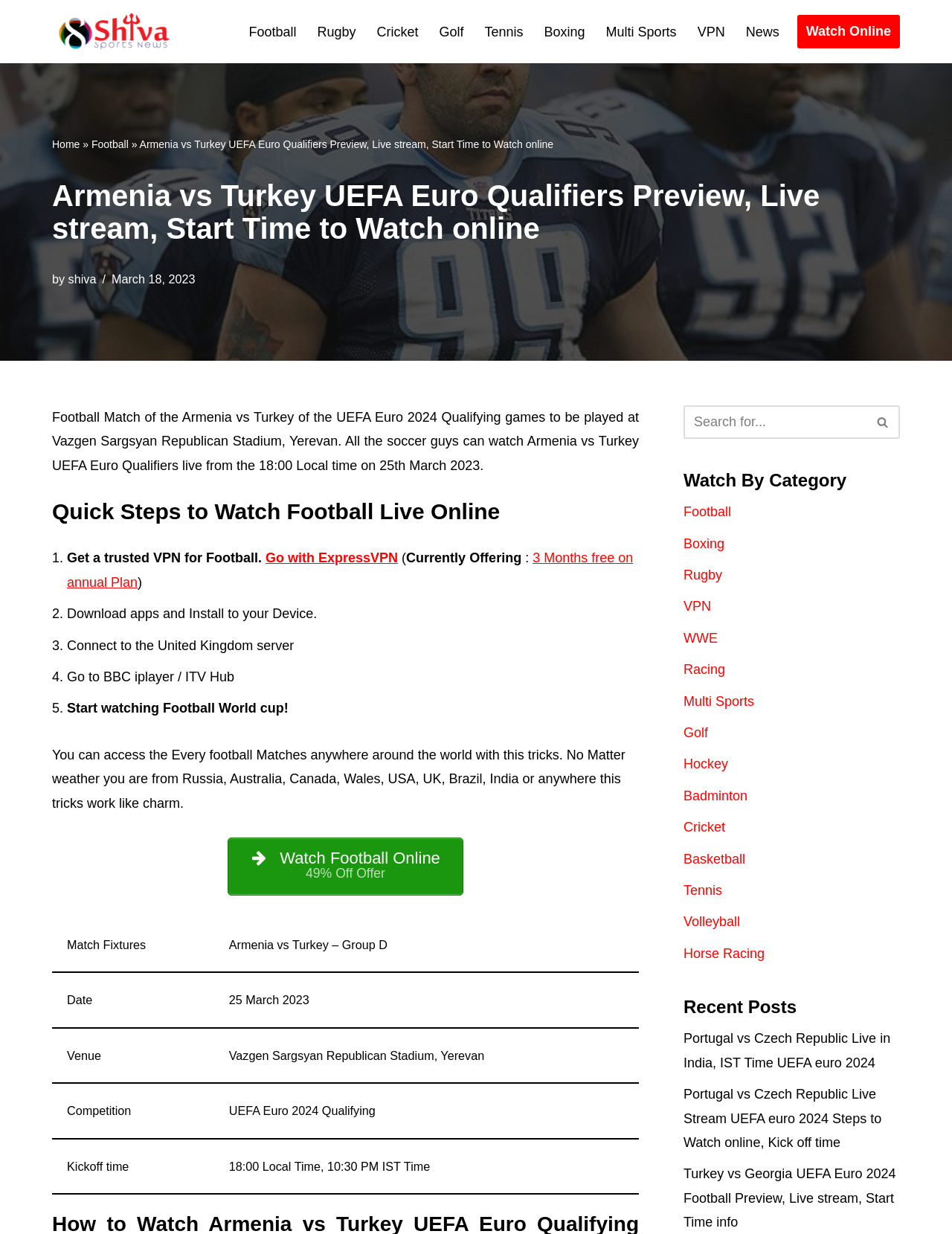Locate the bounding box coordinates of the item that should be clicked to fulfill the instruction: "Search for something in the search box".

[0.718, 0.328, 0.91, 0.356]